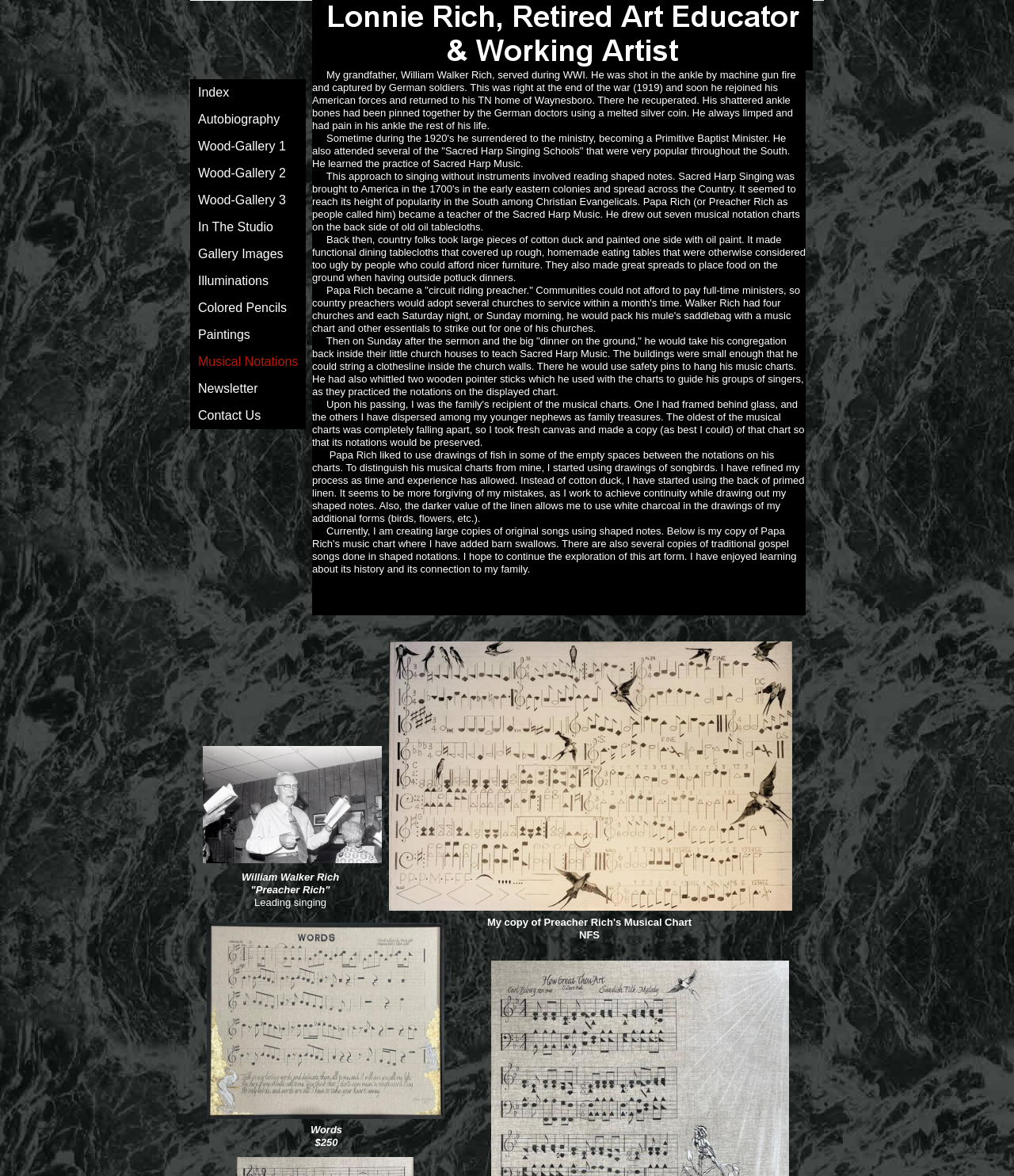Determine the bounding box coordinates for the element that should be clicked to follow this instruction: "view Gallery Images". The coordinates should be given as four float numbers between 0 and 1, in the format [left, top, right, bottom].

[0.188, 0.205, 0.302, 0.228]